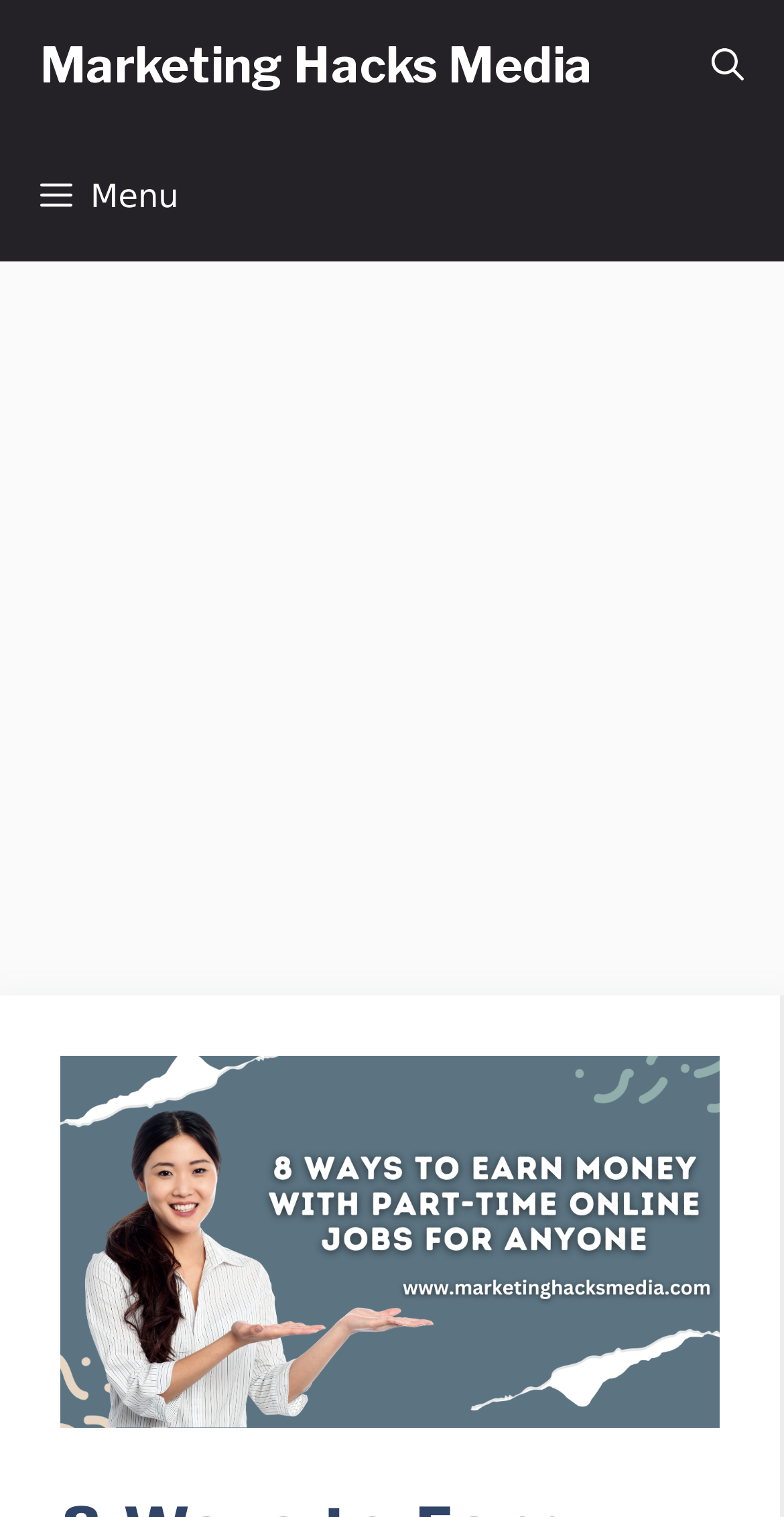Find the bounding box coordinates for the element described here: "Menu".

[0.0, 0.086, 0.279, 0.172]